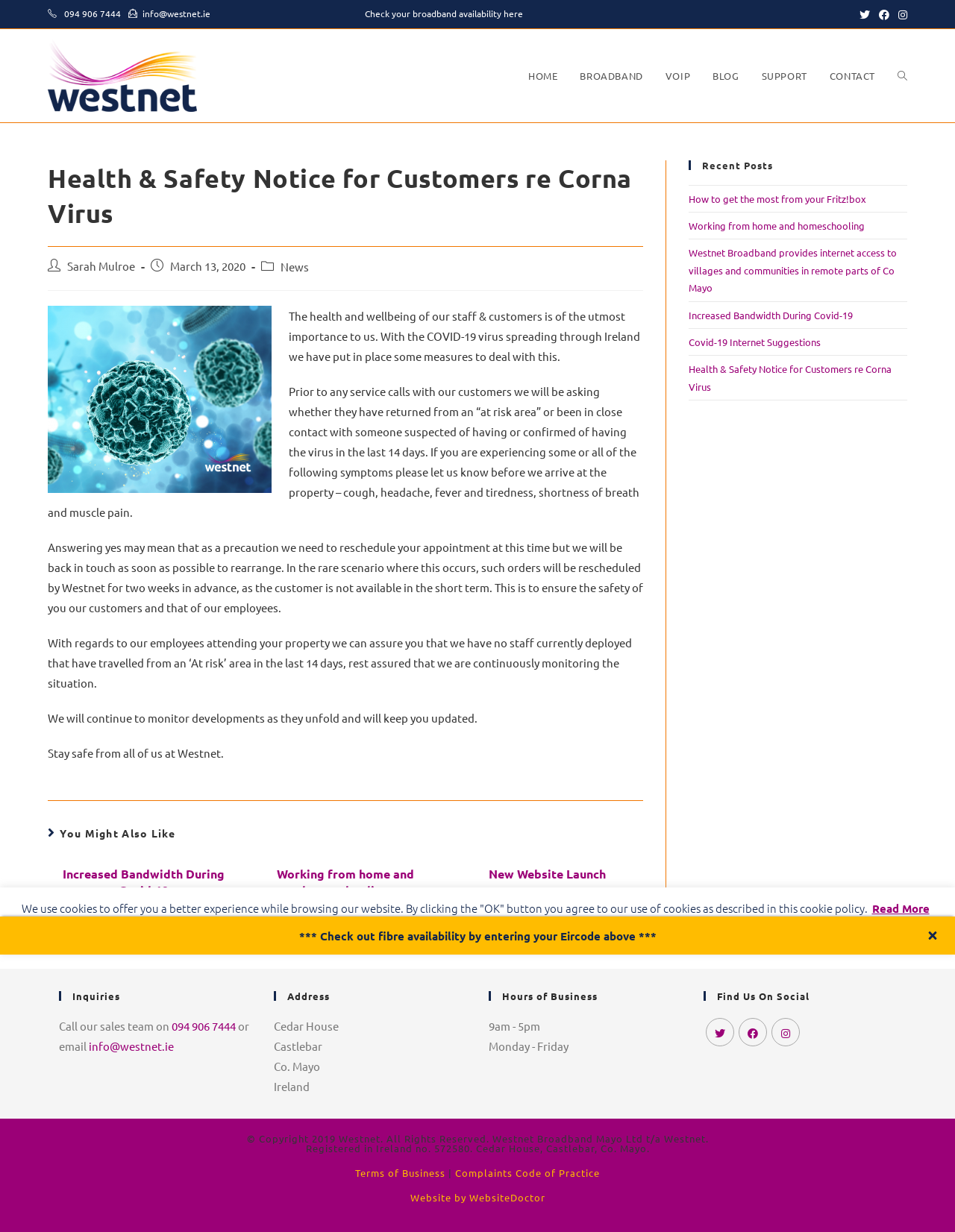Provide a short answer using a single word or phrase for the following question: 
What is the company's address?

Cedar House, Castlebar, Co. Mayo, Ireland